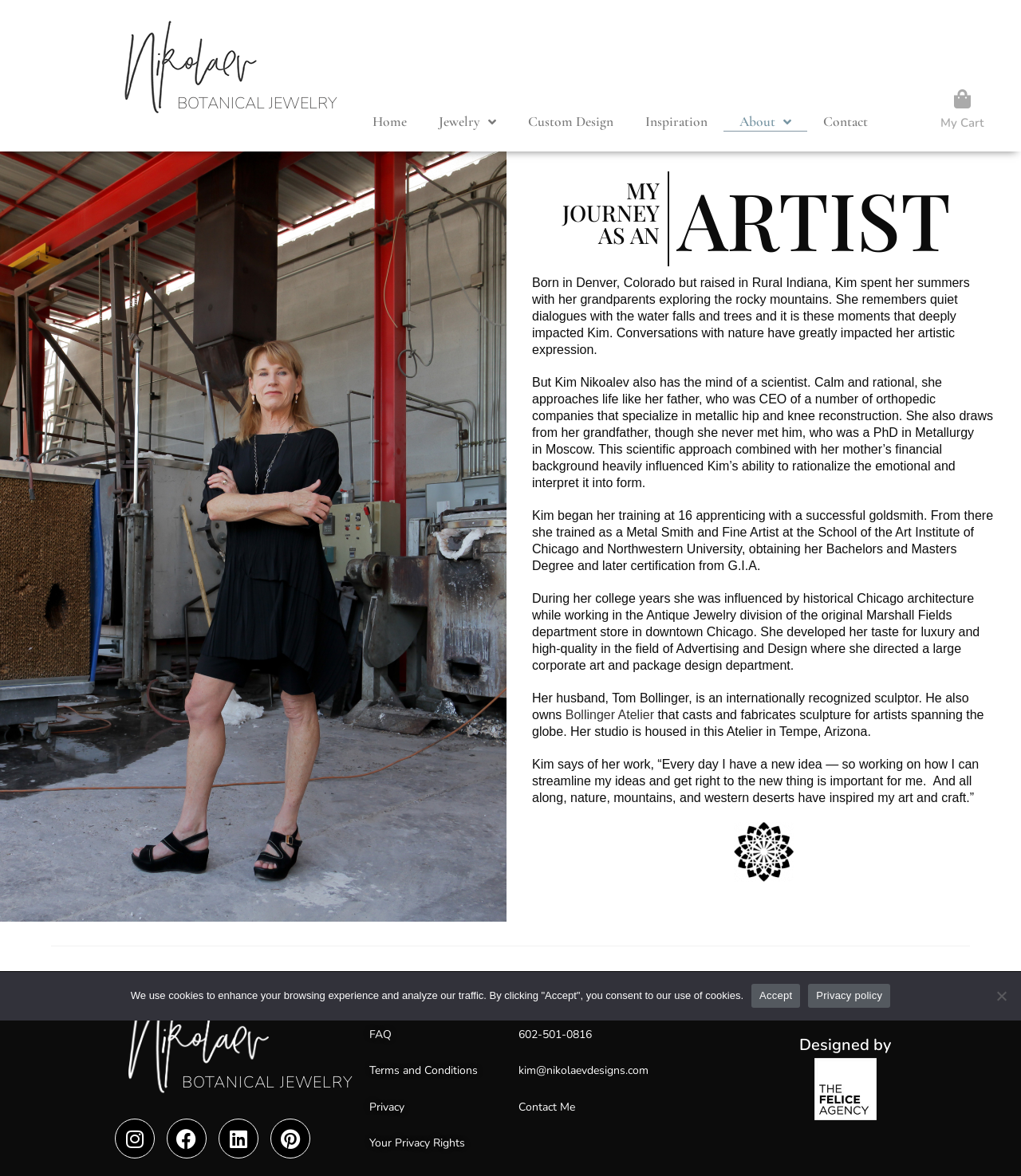Respond to the following question using a concise word or phrase: 
What is the inspiration behind Kim's art and craft?

Nature, mountains, and western deserts